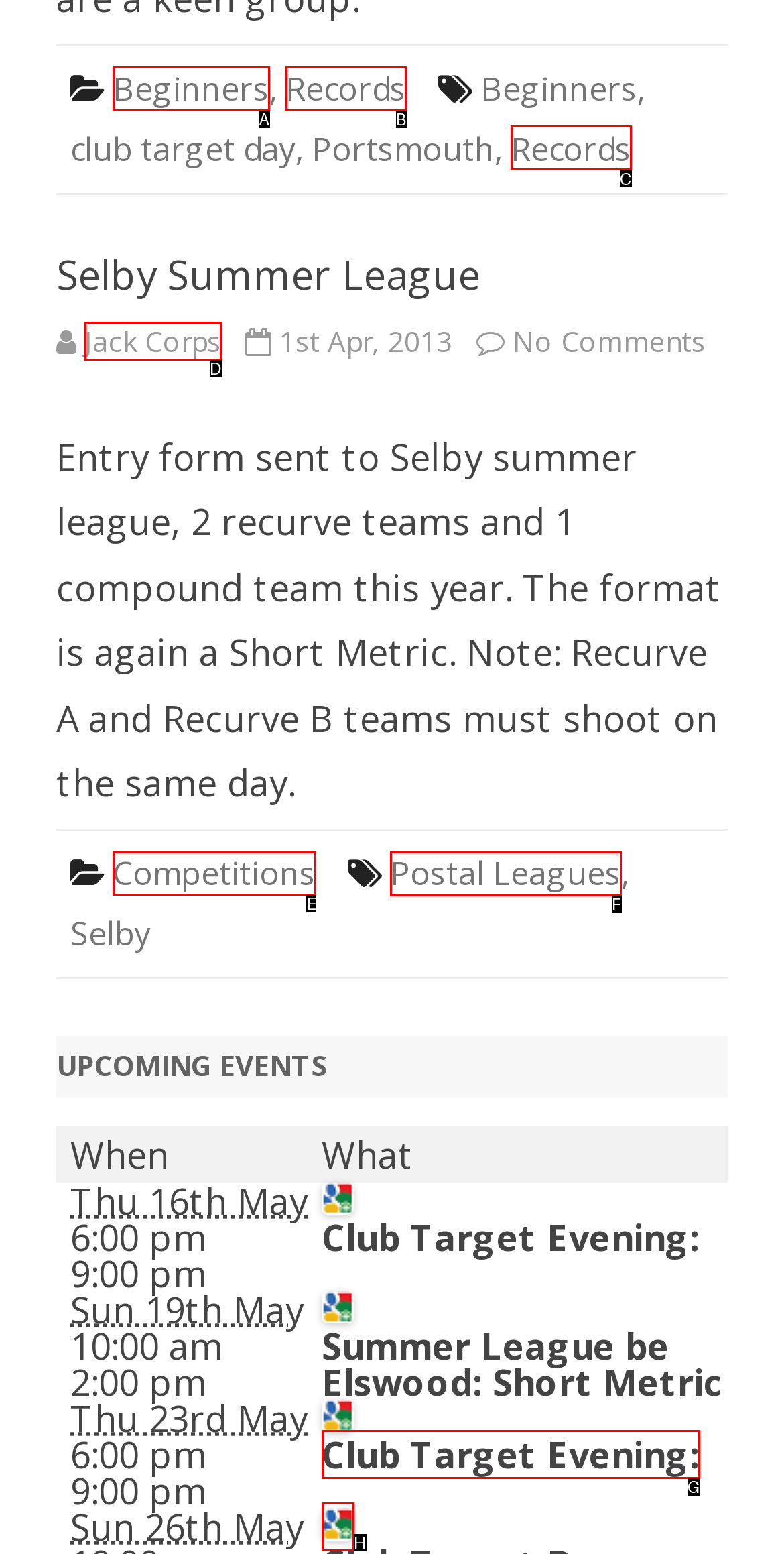What is the letter of the UI element you should click to Go to the 'Competitions' page? Provide the letter directly.

E